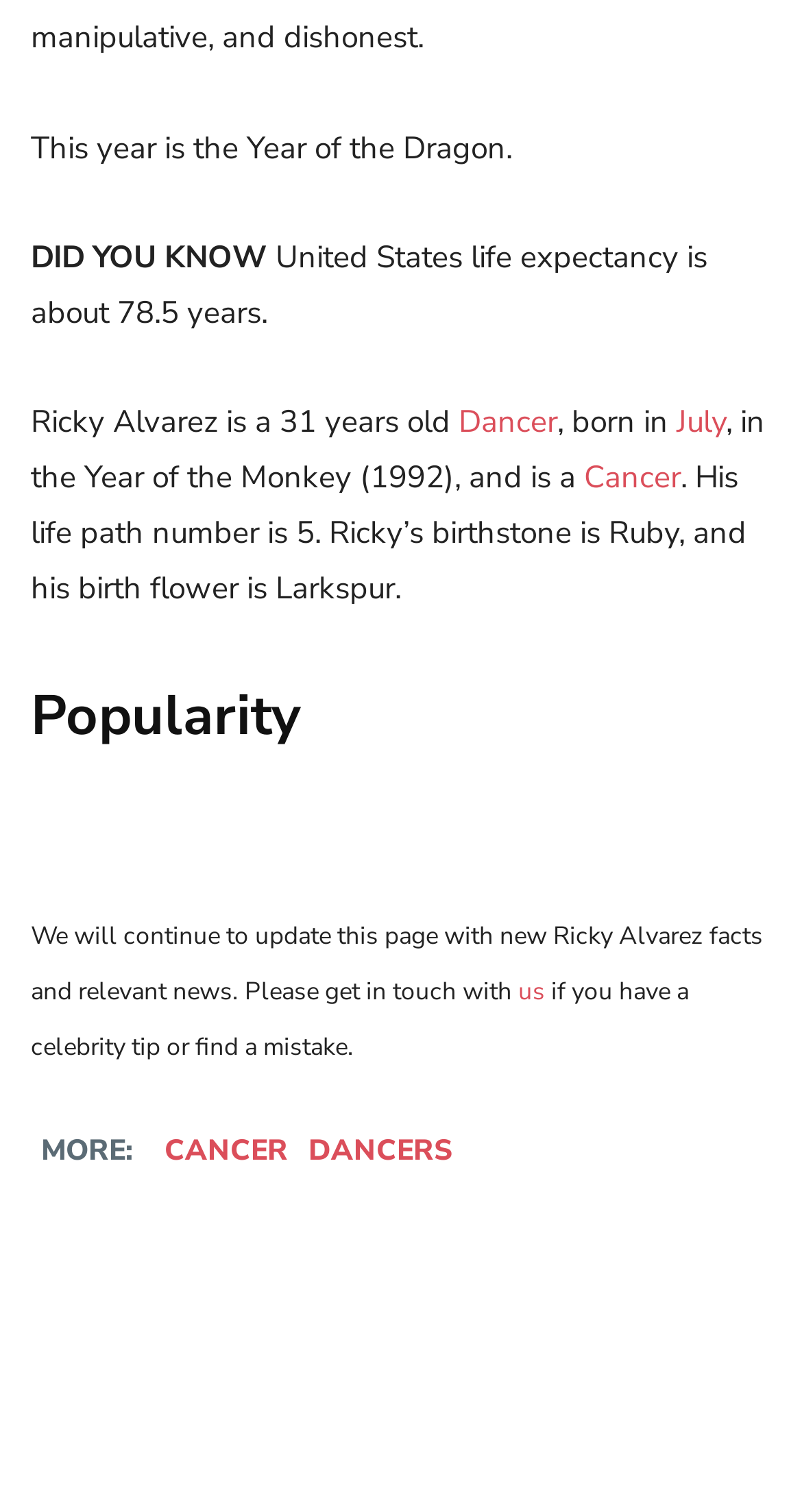Find the bounding box coordinates of the element to click in order to complete the given instruction: "Check out Cancer celebrities."

[0.205, 0.748, 0.359, 0.774]